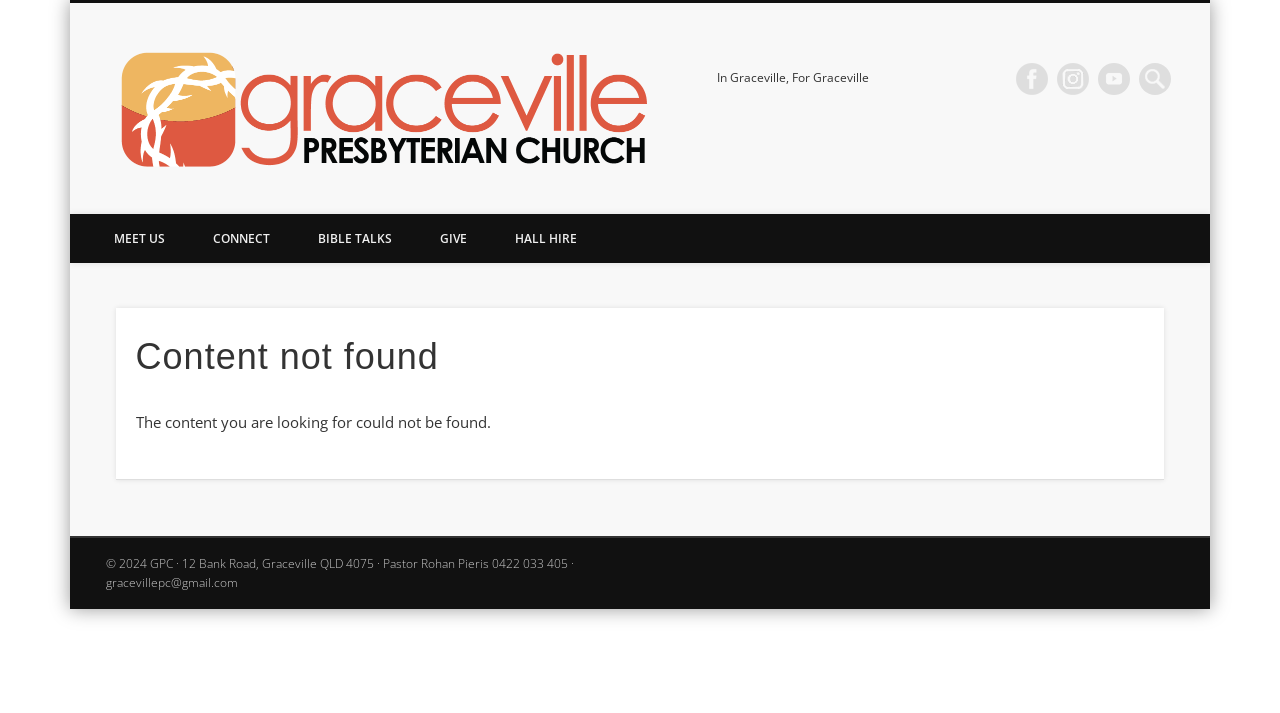Determine the bounding box coordinates for the element that should be clicked to follow this instruction: "Search for something". The coordinates should be given as four float numbers between 0 and 1, in the format [left, top, right, bottom].

None